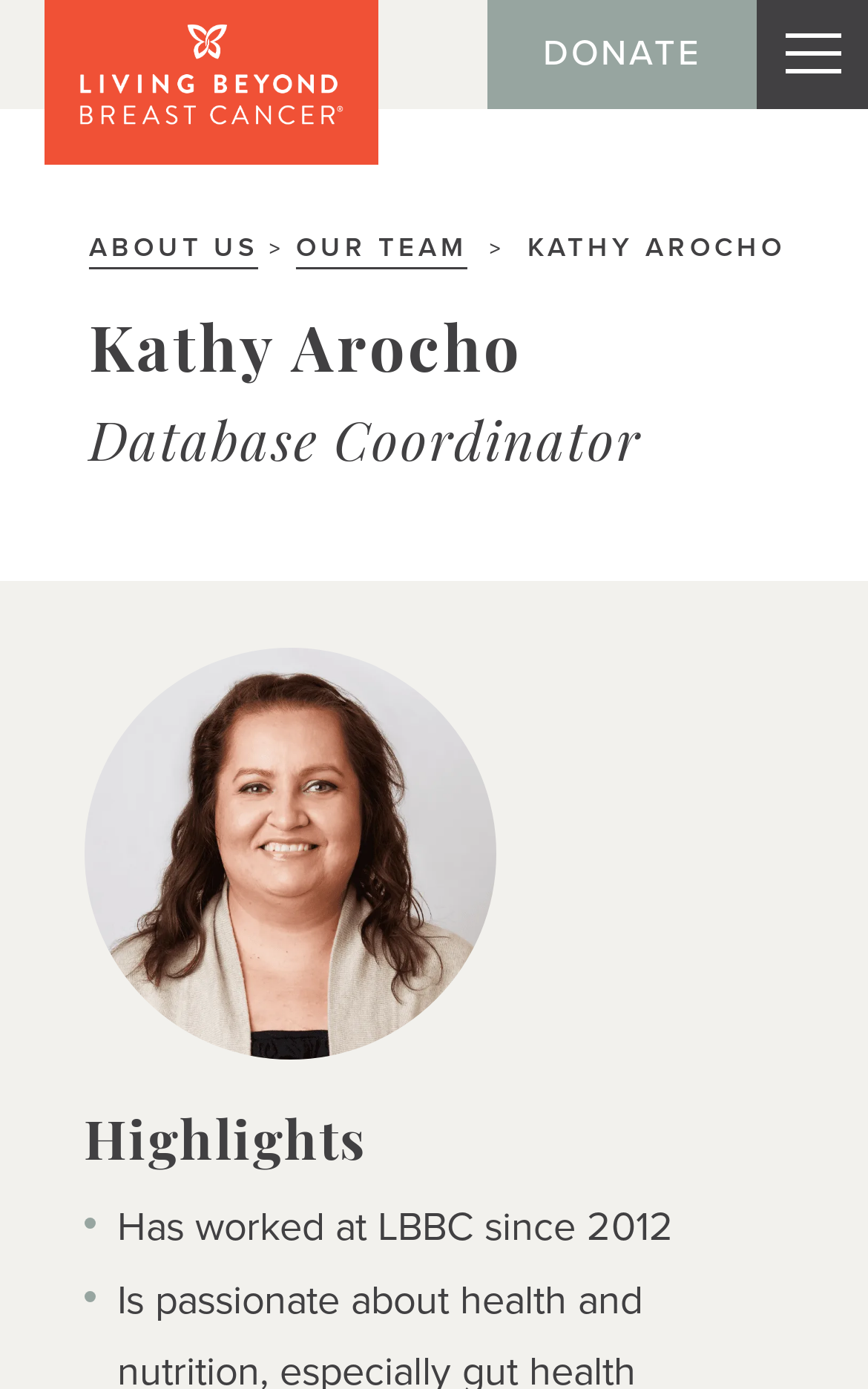Refer to the image and provide a thorough answer to this question:
What is the name of the team Kathy Arocho is part of?

I found the answer by looking at the link element 'OUR TEAM' which is located near the text 'KATHY AROCHO'. This suggests that Kathy Arocho is part of the 'Our Team' team.